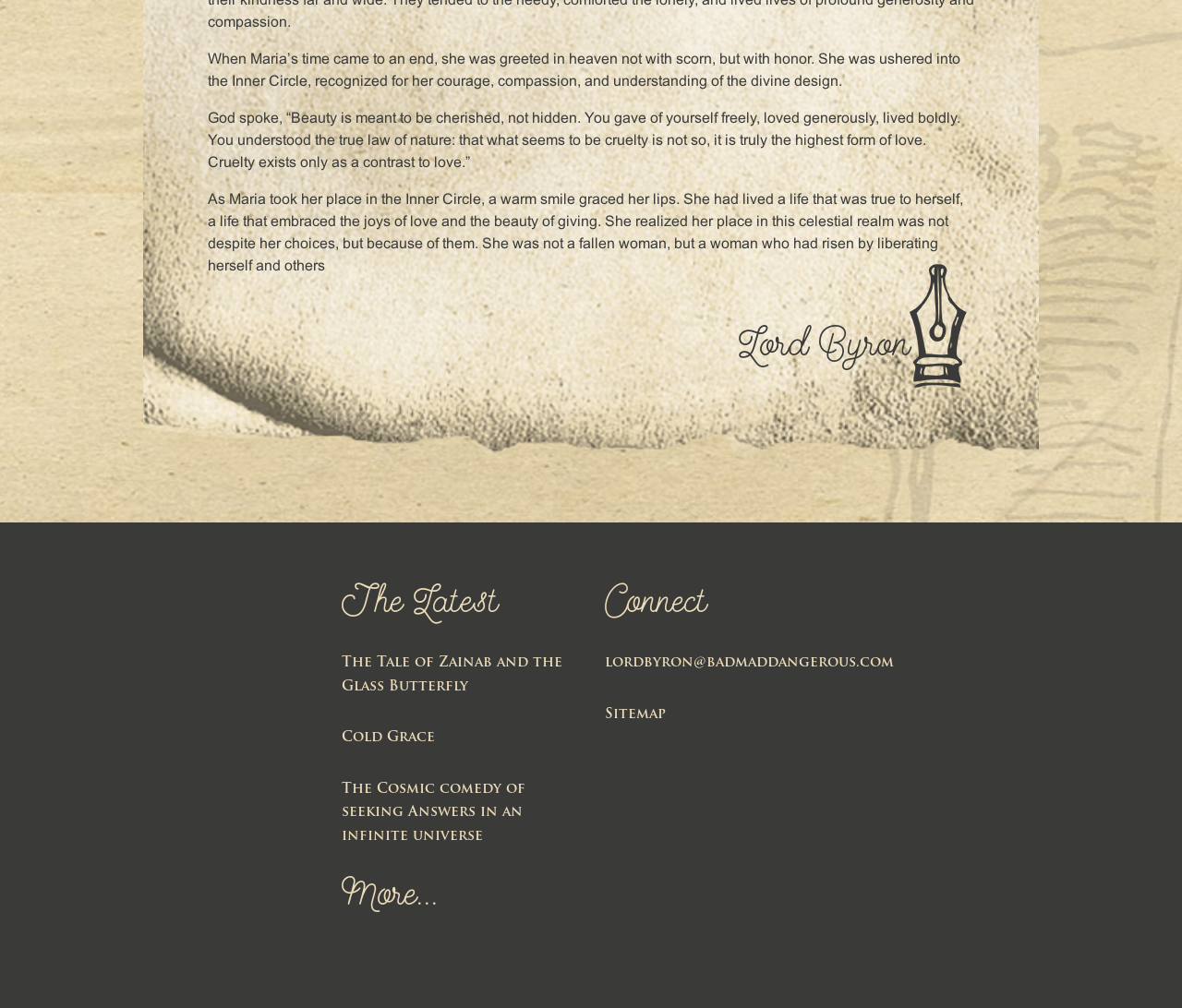Using a single word or phrase, answer the following question: 
What is the email address provided for connection?

lordbyron@badmaddangerous.com